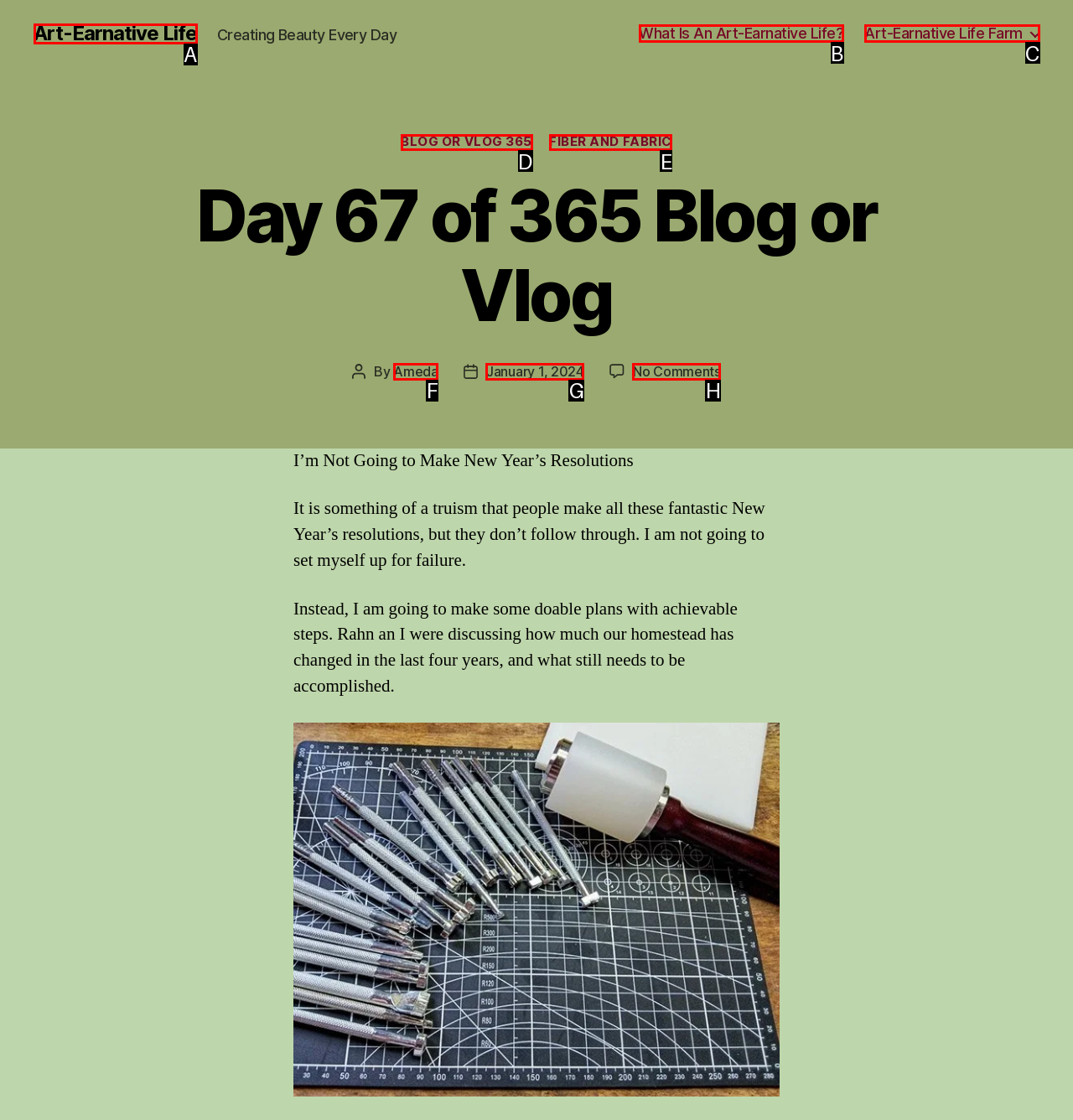Indicate the UI element to click to perform the task: Visit 'Art-Earnative Life Farm'. Reply with the letter corresponding to the chosen element.

C